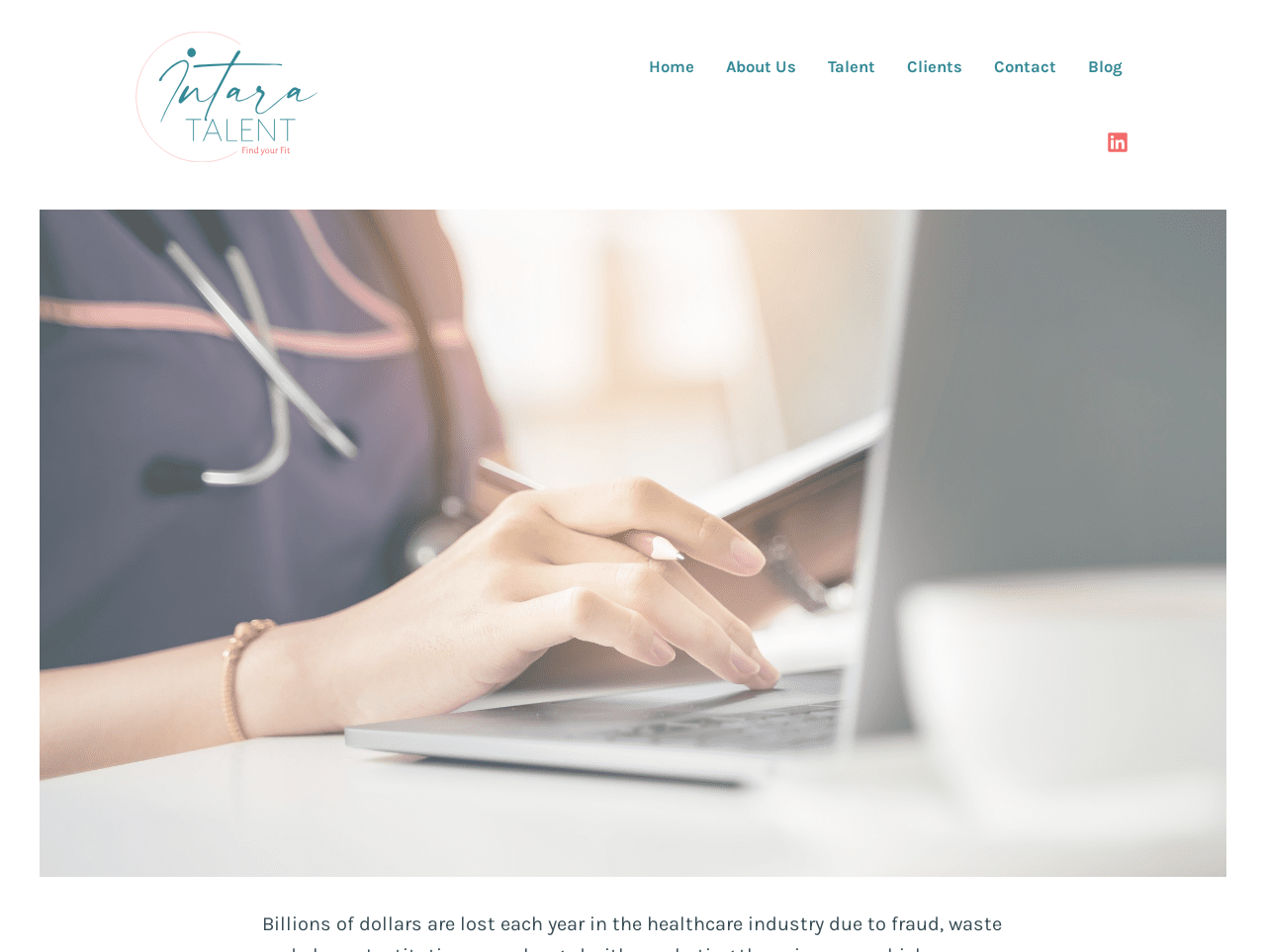Locate the bounding box coordinates for the element described below: "About Us". The coordinates must be four float values between 0 and 1, formatted as [left, top, right, bottom].

[0.573, 0.064, 0.629, 0.078]